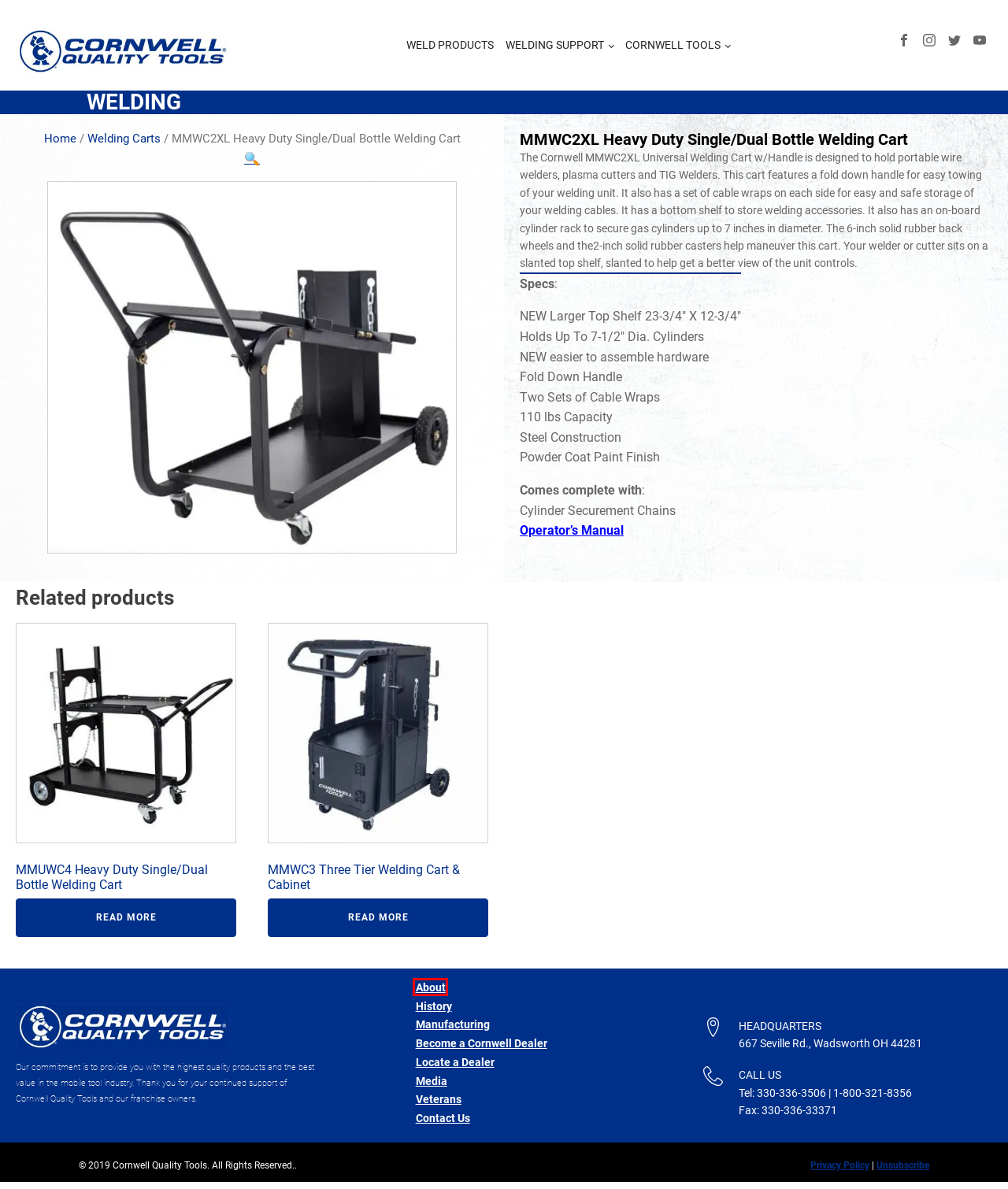Examine the screenshot of a webpage with a red bounding box around a UI element. Select the most accurate webpage description that corresponds to the new page after clicking the highlighted element. Here are the choices:
A. My Blog - My WordPress Blog
B. About Cornwell Quality Tools
C. MMWC3 Three Tier Welding Cart & Cabinet - My Blog
D. Manufacturing Operations at Cornwell Quality Tools
E. Contact Cornwell Tools
F. Email Options
G. MMUWC4 Heavy Duty Single/Dual Bottle Welding Cart - My Blog
H. Shop - My Blog

B